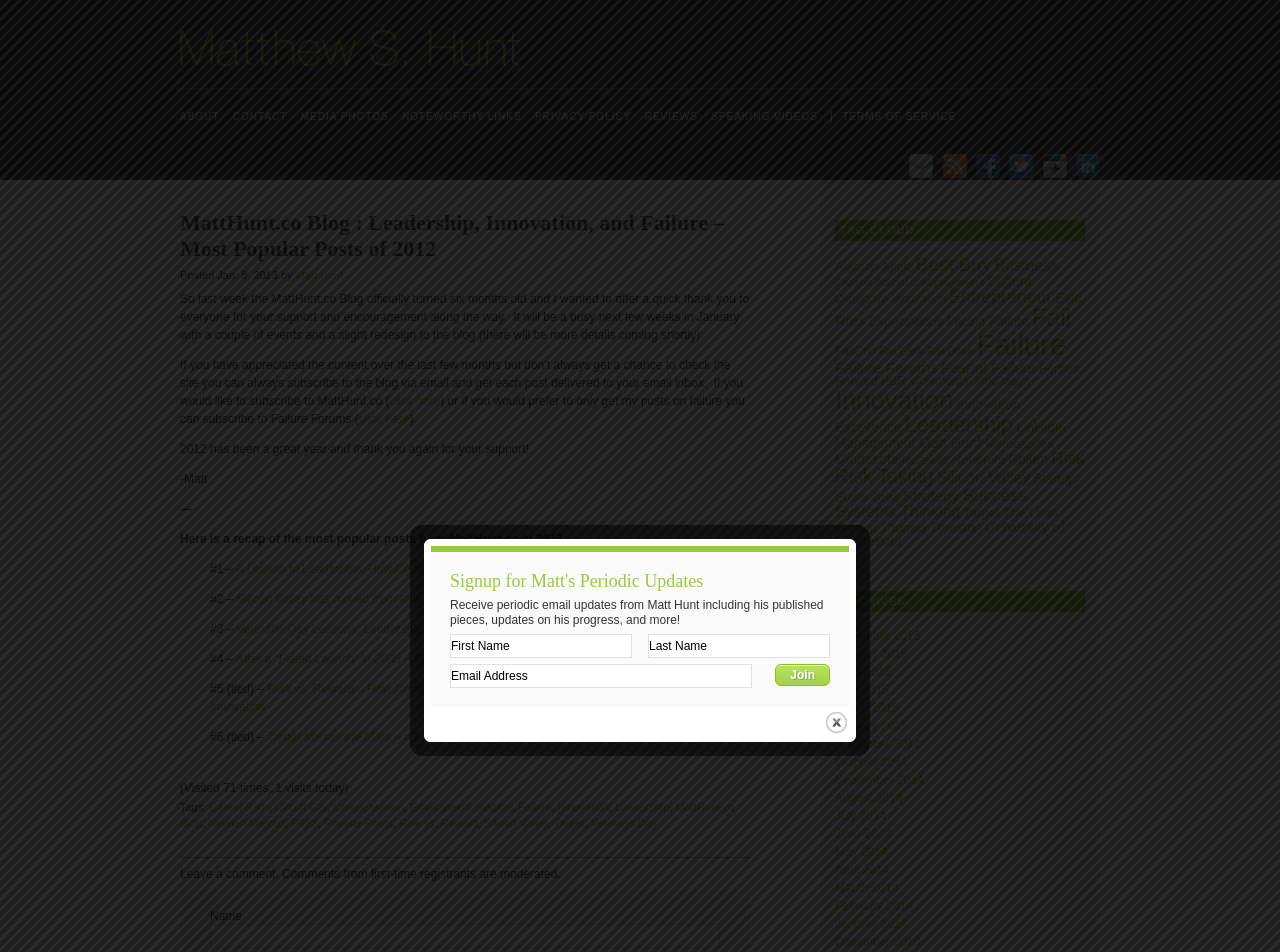Determine the bounding box coordinates of the area to click in order to meet this instruction: "Read the most popular post A Lesson In Leadership: How Circuit City Forgot the Value of Their Employees".

[0.184, 0.59, 0.511, 0.605]